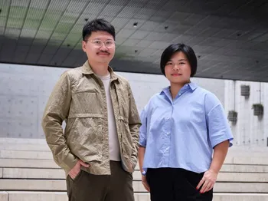Provide a comprehensive description of the image.

The image features two individuals, likely artists or curators, standing confidently in a modern architectural setting characterized by clean lines and a minimalistic design. The male figure is dressed in a light tan jacket, beige shirt, and dark pants, sporting a mustache and glasses, which lend him a scholarly appearance. Beside him, the female figure presents a contemporary look with a relaxed blue shirt and black pants, exuding a sense of professionalism. Together, they embody a partnership in the arts, possibly linked to the upcoming exhibition titled "Trevor Yeung, Hong Kong Pavilion at the 60th Venice Biennale," scheduled to run from April 20 to November 24, 2024, at Campo della Tana, Venice, Italy. Their positioning at the forefront of this striking architectural backdrop suggests a strong connection to the themes of the event they are associated with.